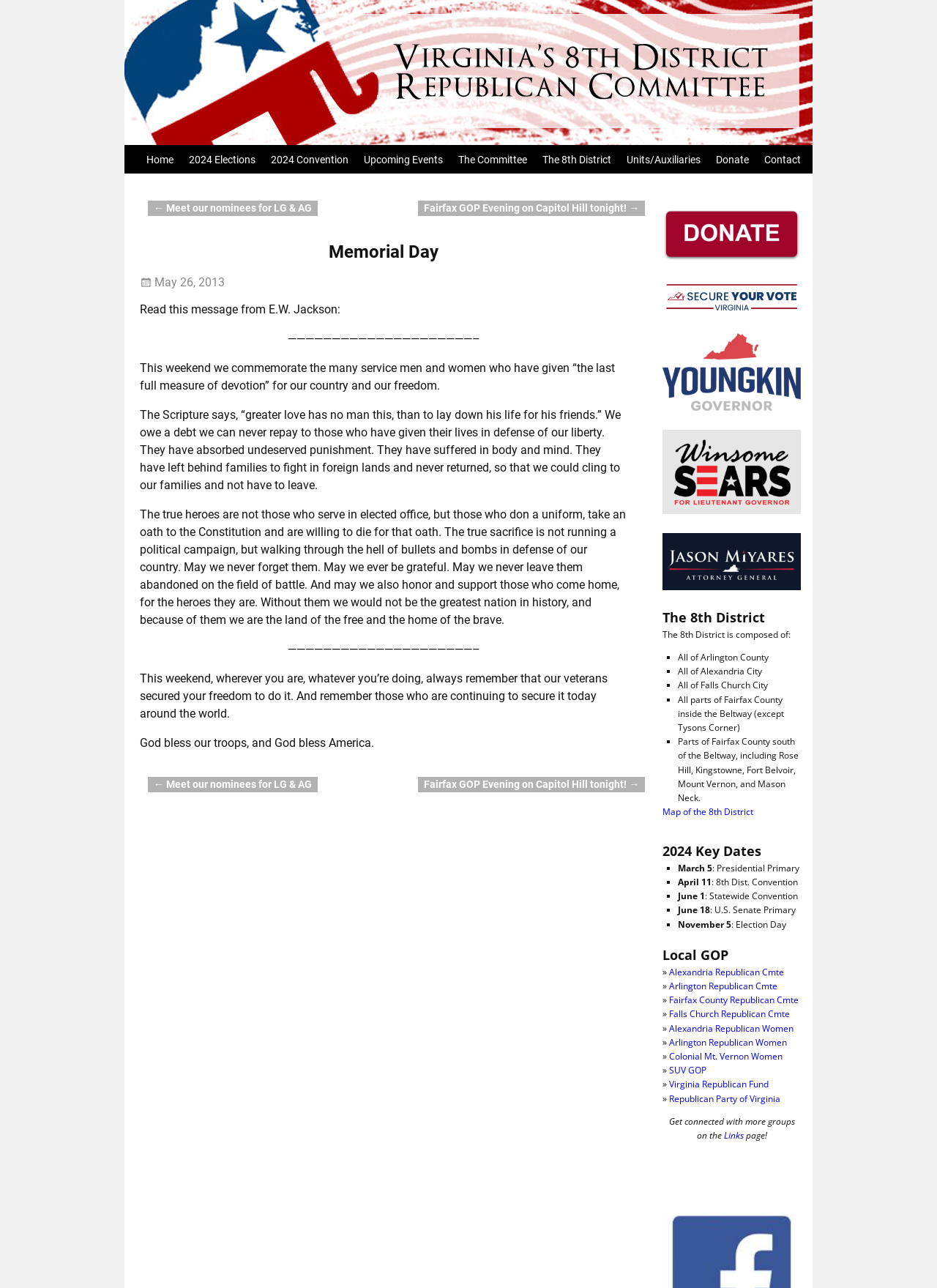Find the bounding box coordinates for the area that should be clicked to accomplish the instruction: "Read the post navigation".

[0.149, 0.164, 0.268, 0.179]